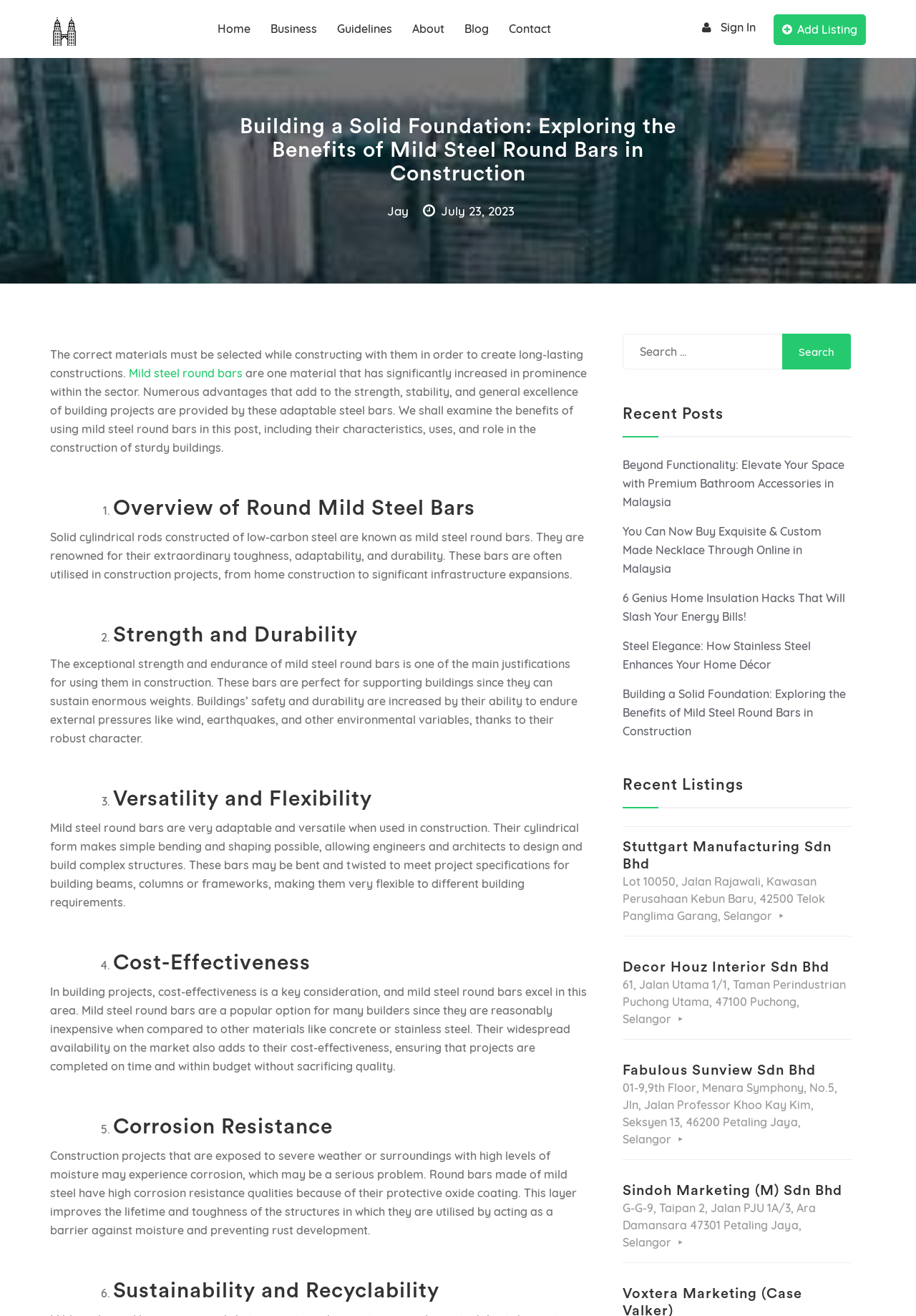Identify the bounding box coordinates of the section that should be clicked to achieve the task described: "View the 'Recent Posts'".

[0.68, 0.308, 0.93, 0.333]